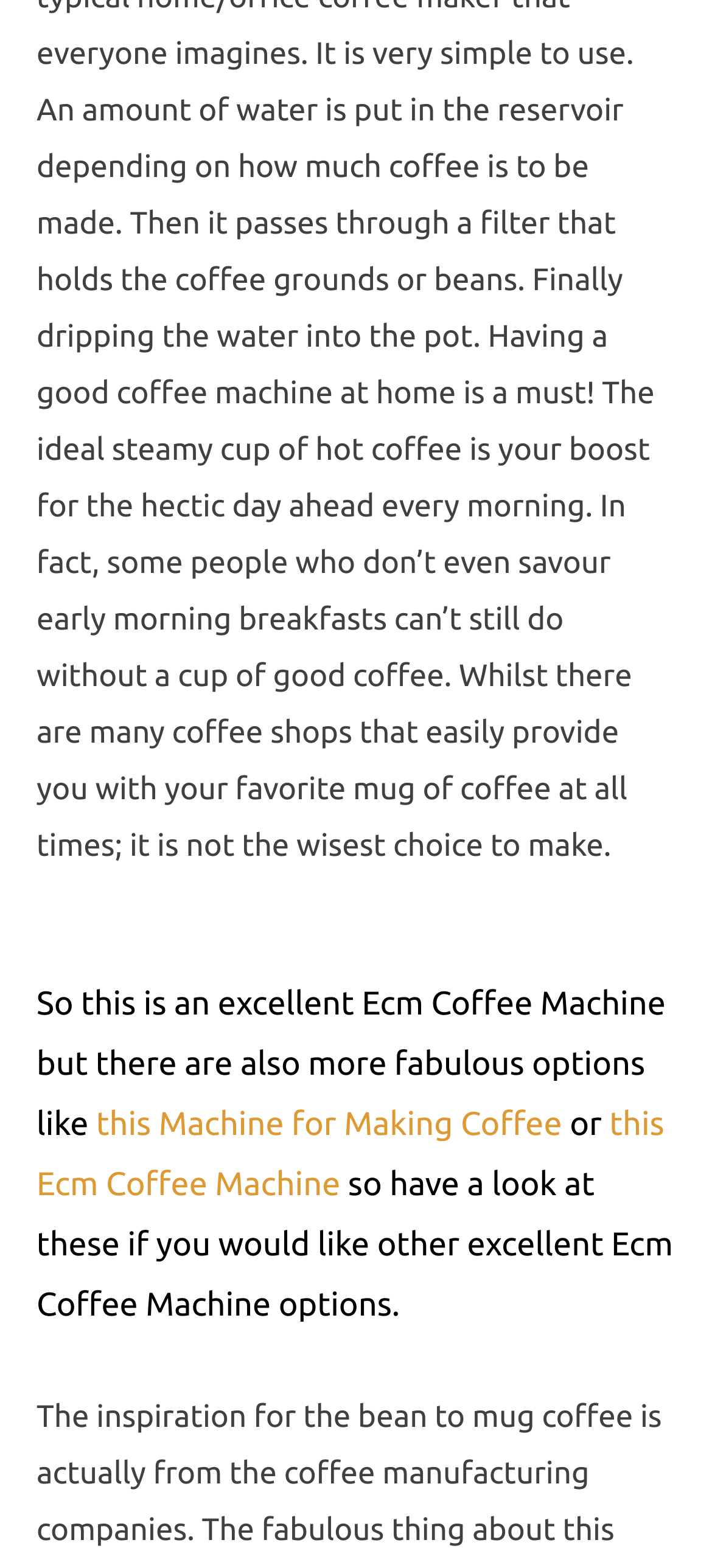Bounding box coordinates are specified in the format (top-left x, top-left y, bottom-right x, bottom-right y). All values are floating point numbers bounded between 0 and 1. Please provide the bounding box coordinate of the region this sentence describes: this Ecm Coffee Machine

[0.051, 0.705, 0.933, 0.767]